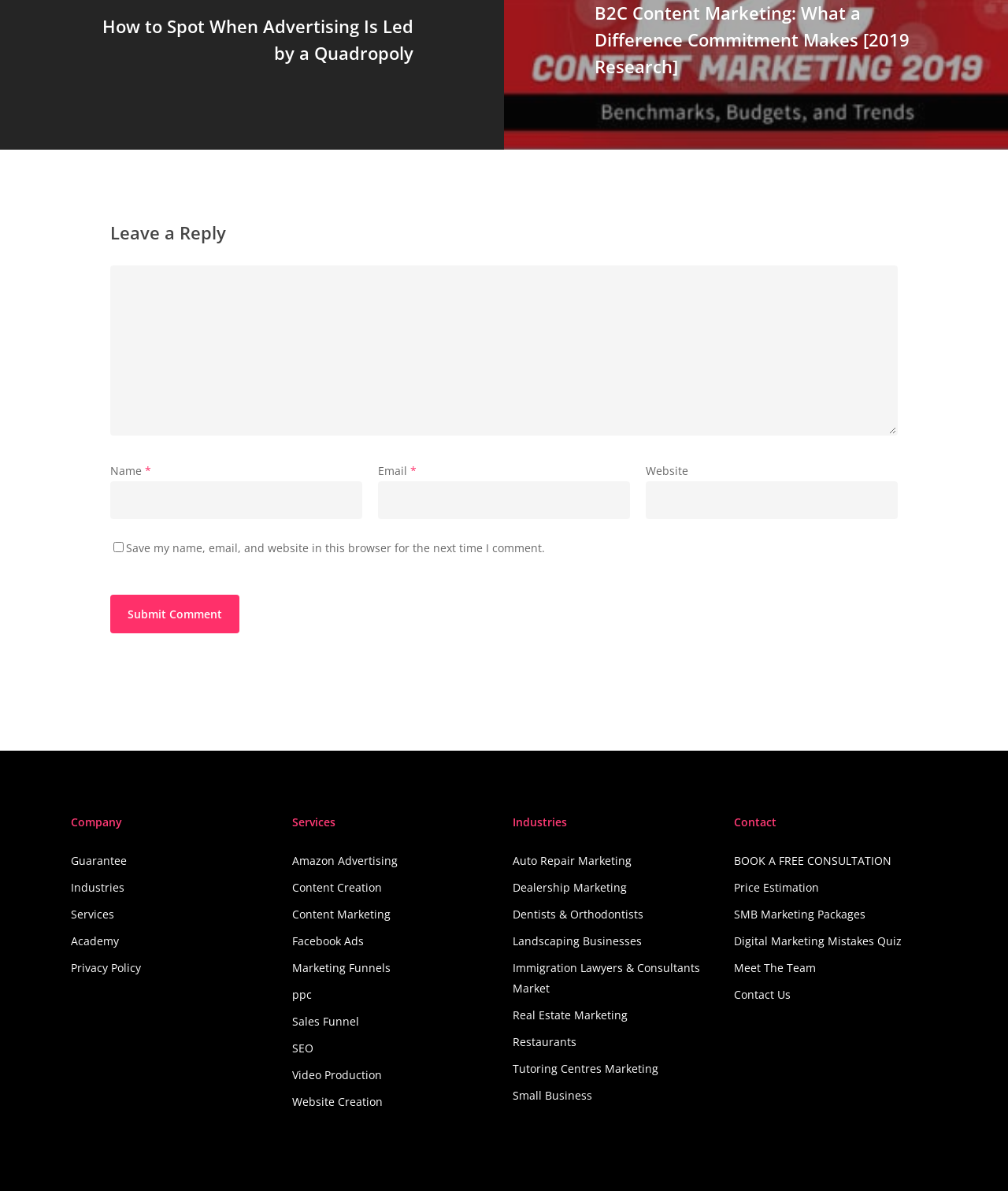Based on the image, please elaborate on the answer to the following question:
What is the purpose of the 'Leave a Reply' section?

The 'Leave a Reply' section is located at the top of the webpage and contains a heading, textboxes, and a submit button. This section is designed for users to leave comments or replies, which is a common feature in blogs or websites that allow user engagement.